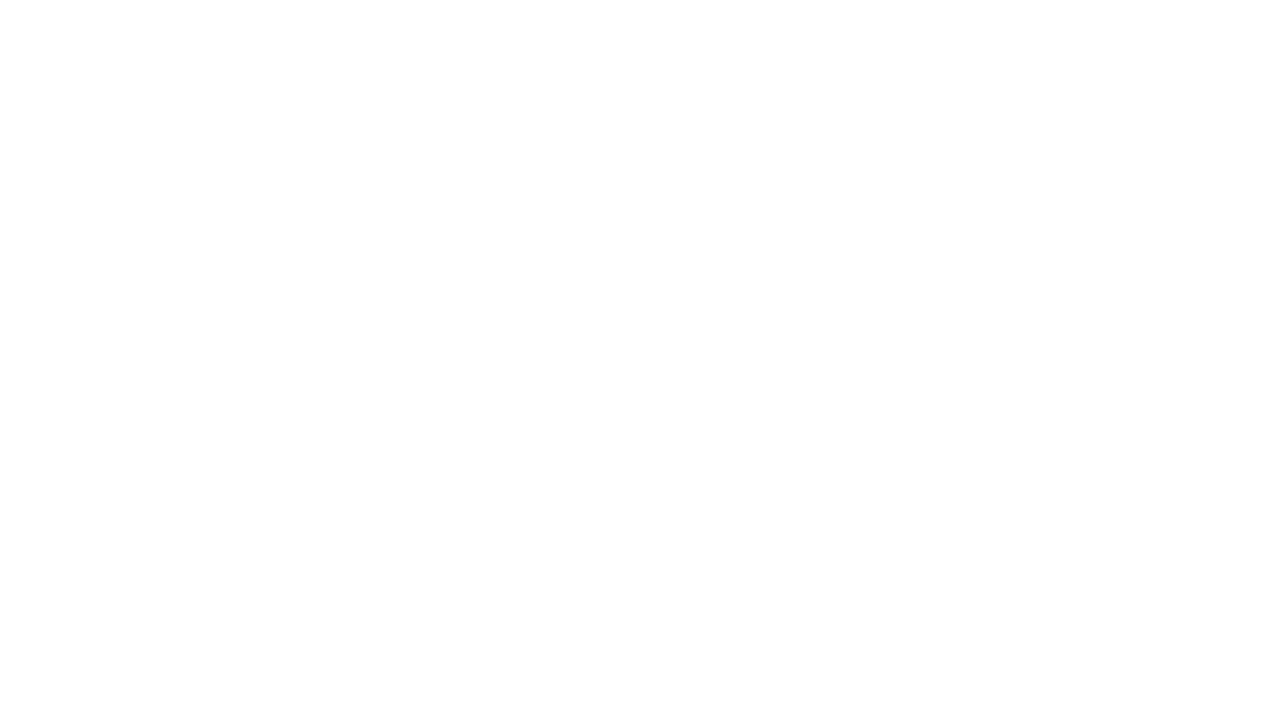Determine the title of the webpage and give its text content.

Trip.com to price Hong Kong secondary listing at HK$268 a share